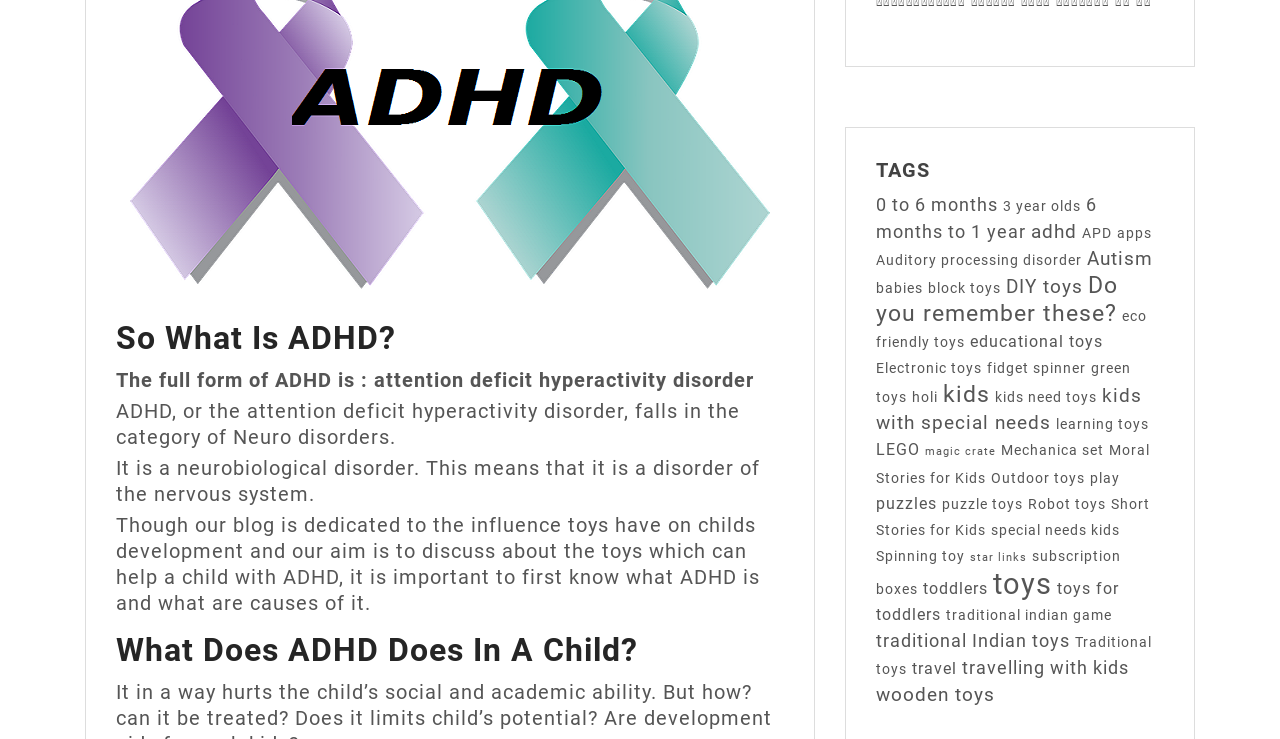Please specify the bounding box coordinates of the clickable region necessary for completing the following instruction: "Click on 'TAGS'". The coordinates must consist of four float numbers between 0 and 1, i.e., [left, top, right, bottom].

[0.684, 0.214, 0.909, 0.246]